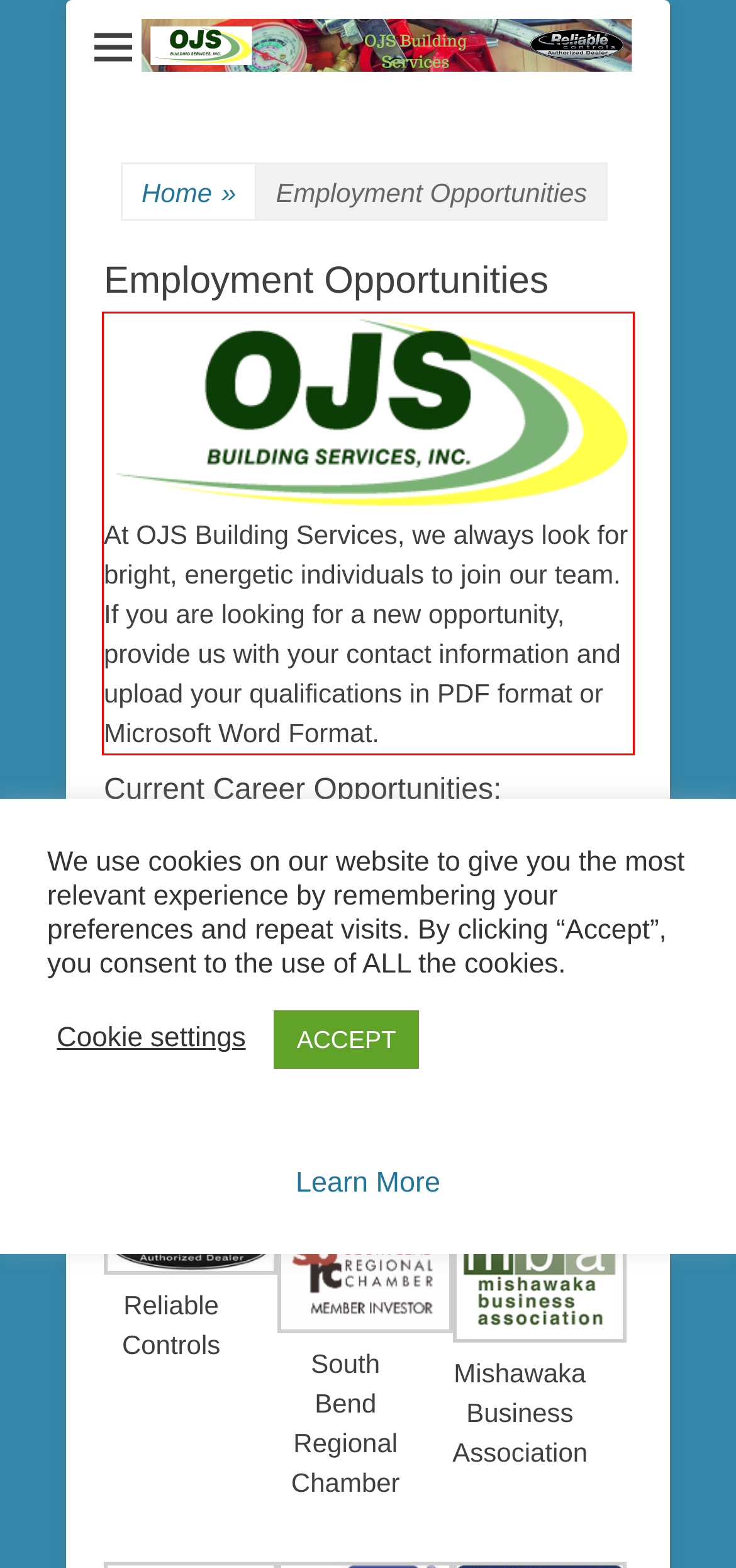Analyze the screenshot of the webpage that features a red bounding box and recognize the text content enclosed within this red bounding box.

At OJS Building Services, we always look for bright, energetic individuals to join our team. If you are looking for a new opportunity, provide us with your contact information and upload your qualifications in PDF format or Microsoft Word Format.